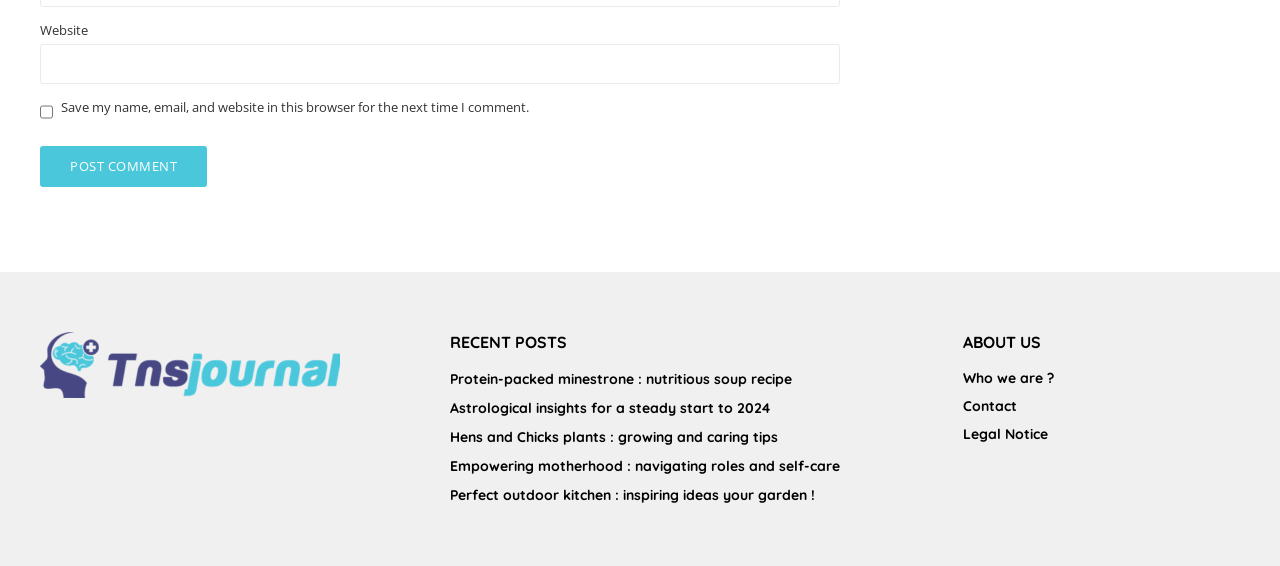Please identify the bounding box coordinates of the element I should click to complete this instruction: 'Visit TNS Journal'. The coordinates should be given as four float numbers between 0 and 1, like this: [left, top, right, bottom].

[0.031, 0.625, 0.266, 0.658]